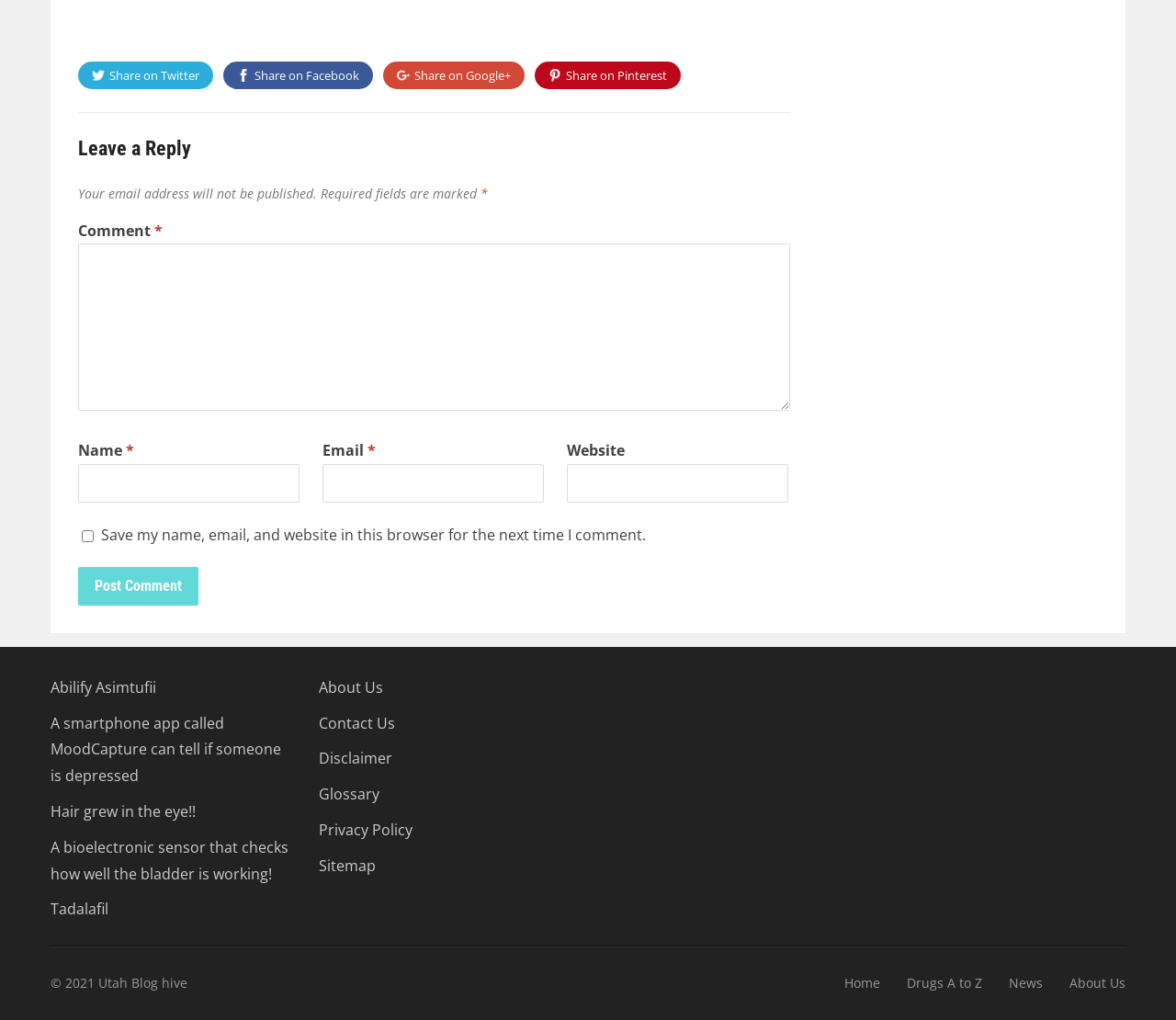Respond to the question with just a single word or phrase: 
What is the copyright year of the website?

2021